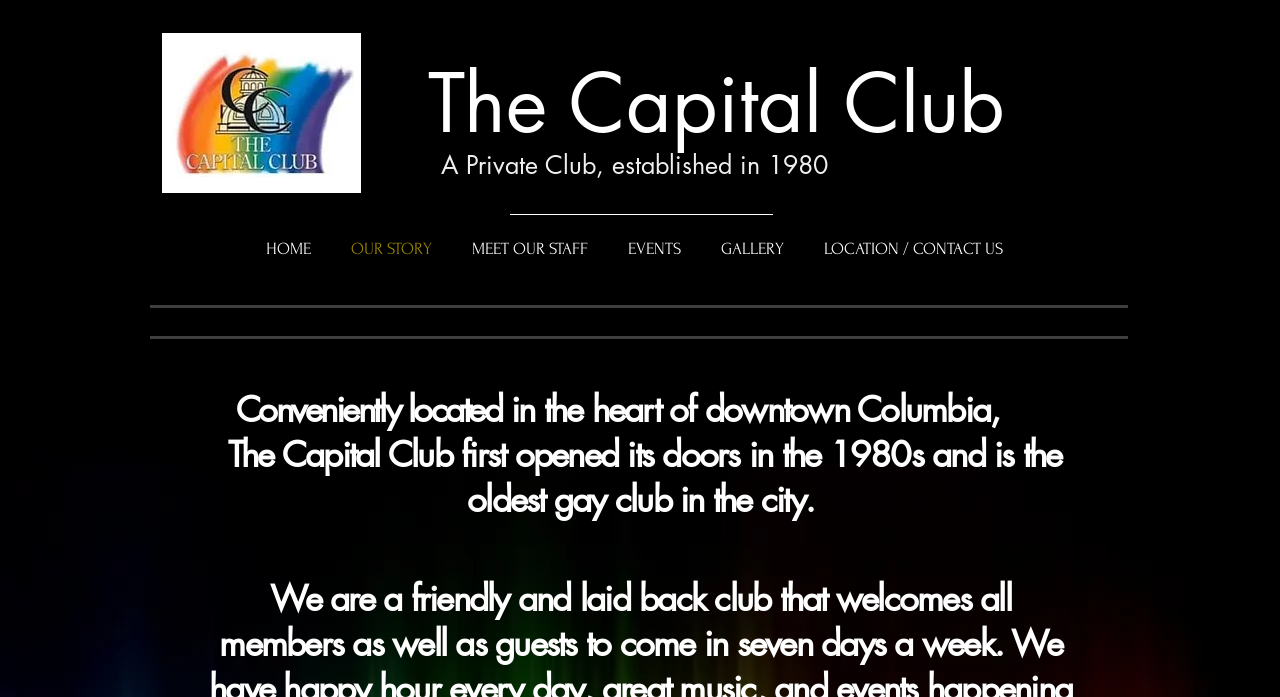Using the webpage screenshot and the element description MEET OUR STAFF, determine the bounding box coordinates. Specify the coordinates in the format (top-left x, top-left y, bottom-right x, bottom-right y) with values ranging from 0 to 1.

[0.353, 0.326, 0.475, 0.389]